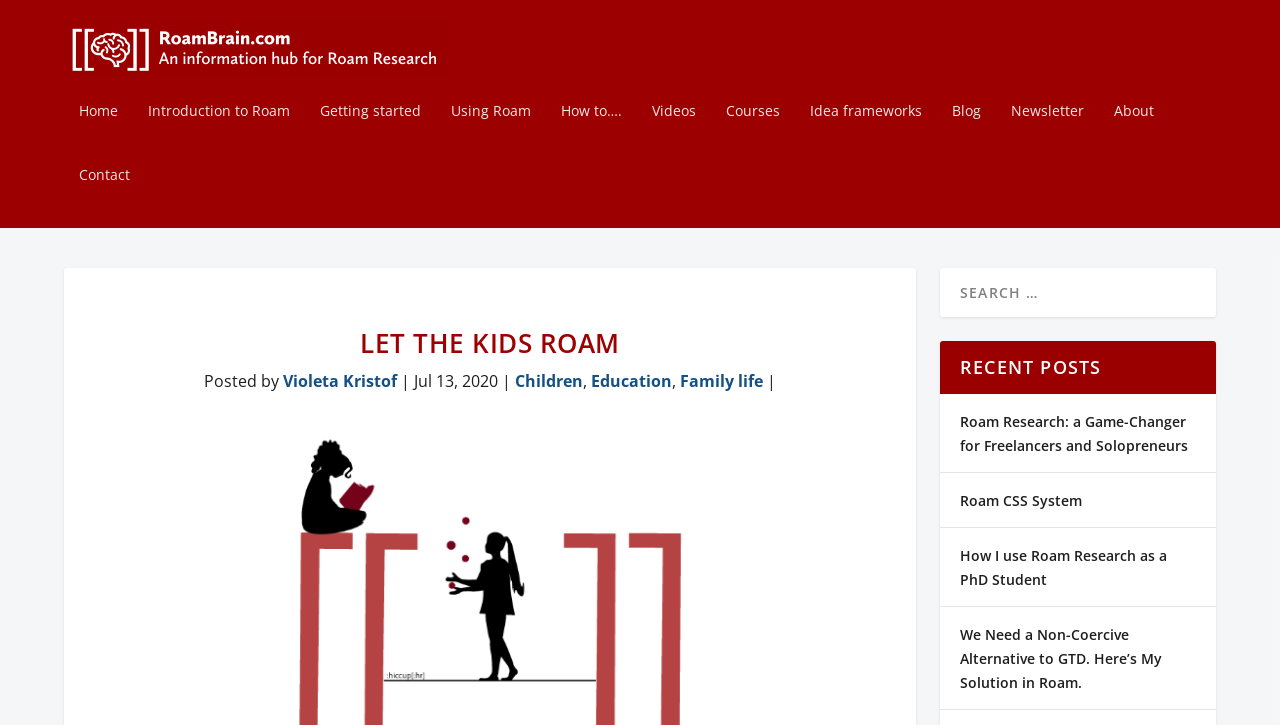What is the name of the author of this post? Using the information from the screenshot, answer with a single word or phrase.

Violeta Kristof